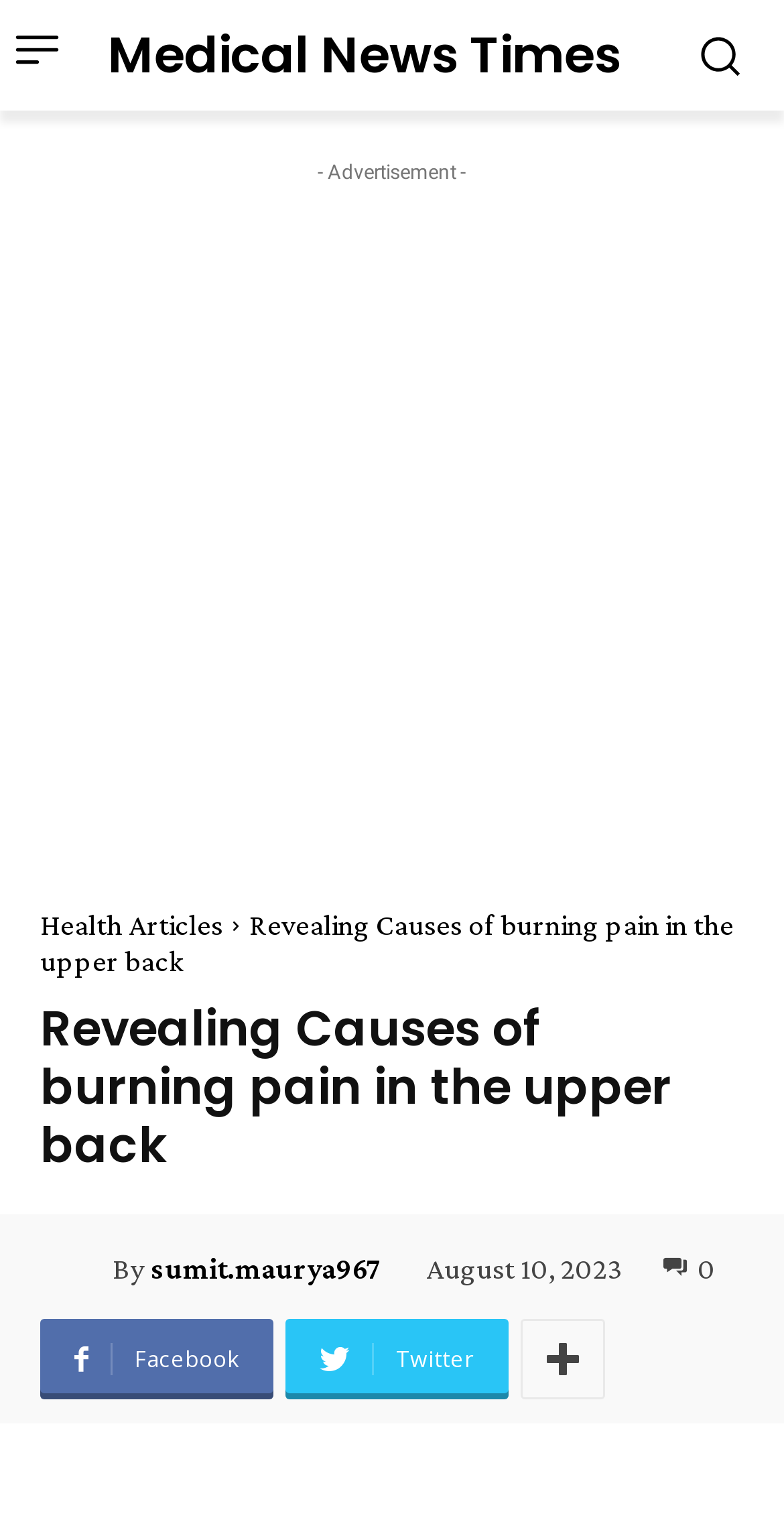Using the webpage screenshot, locate the HTML element that fits the following description and provide its bounding box: "aria-label="Advertisement" name="aswift_1" title="Advertisement"".

[0.0, 0.126, 1.0, 0.552]